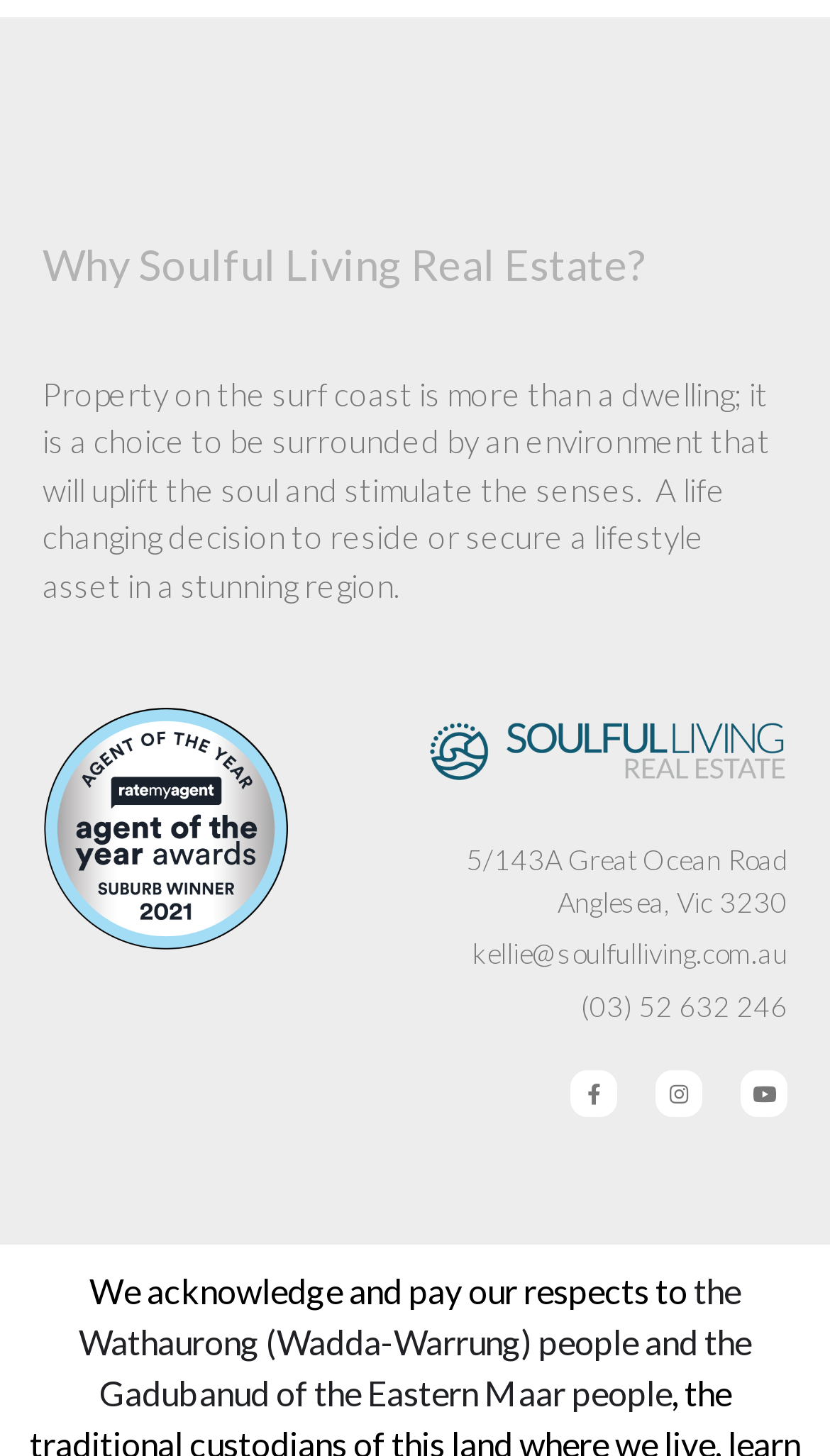Given the description "Facebook-f", determine the bounding box of the corresponding UI element.

[0.687, 0.735, 0.744, 0.767]